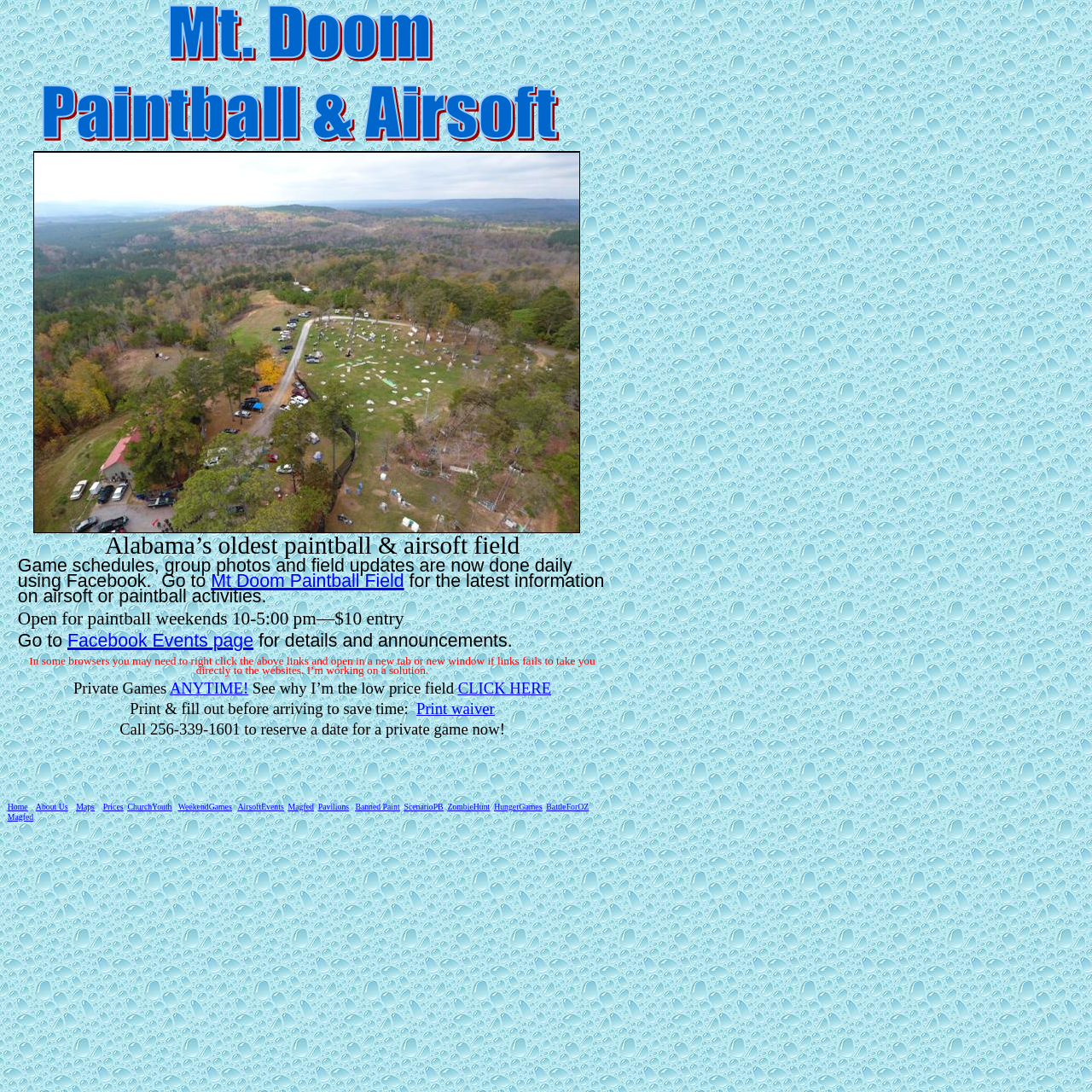What type of events are mentioned on the webpage?
Analyze the screenshot and provide a detailed answer to the question.

The webpage mentions various events such as airsoft events, paintball events, weekend games, and scenario games like Zombie Hunt and Hunger Games, indicating that the webpage is related to airsoft and paintball events.